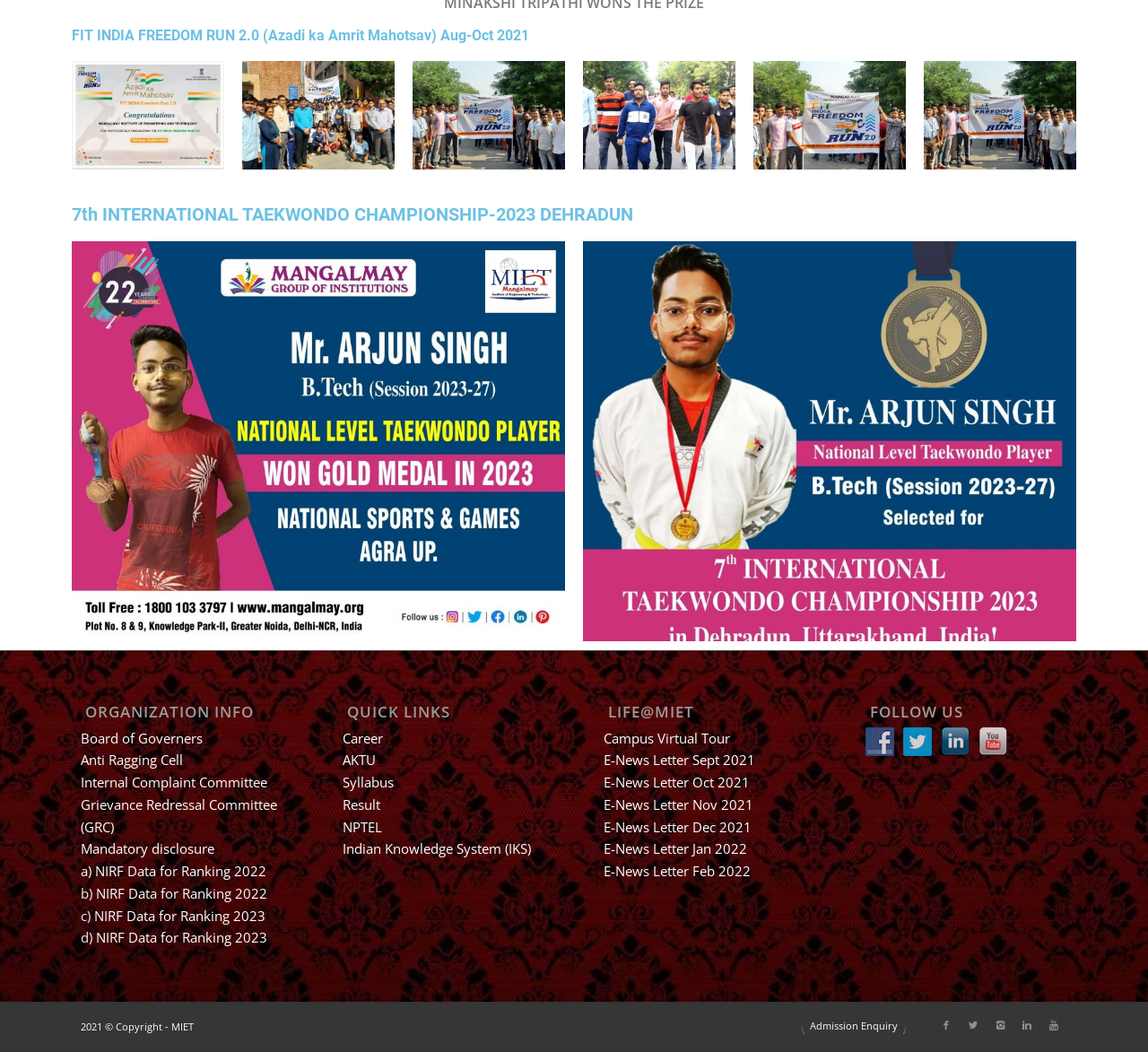Determine the bounding box coordinates for the clickable element to execute this instruction: "Follow MIET on Facebook". Provide the coordinates as four float numbers between 0 and 1, i.e., [left, top, right, bottom].

[0.754, 0.691, 0.779, 0.718]